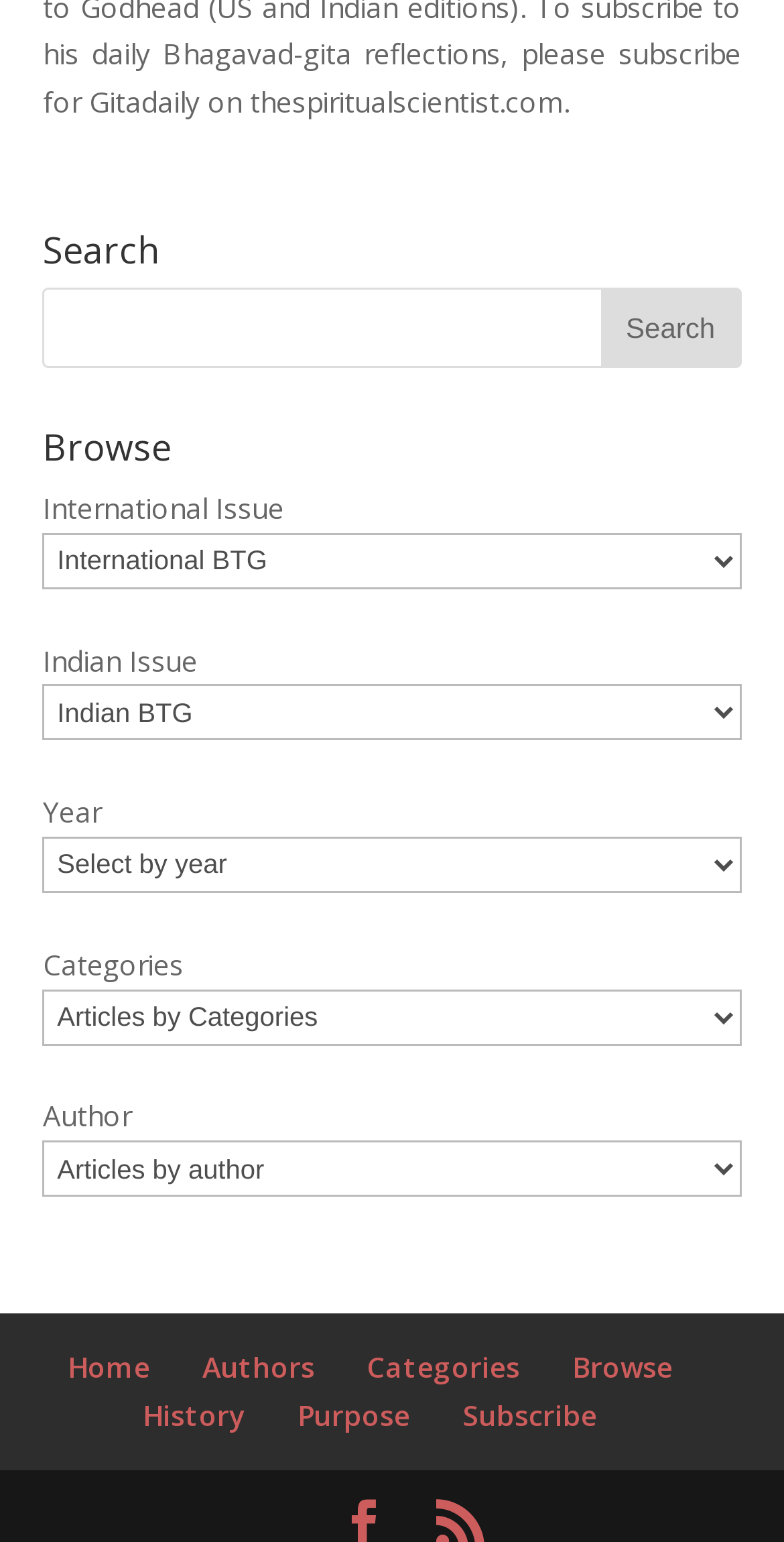Could you find the bounding box coordinates of the clickable area to complete this instruction: "browse by categories"?

[0.468, 0.874, 0.663, 0.899]